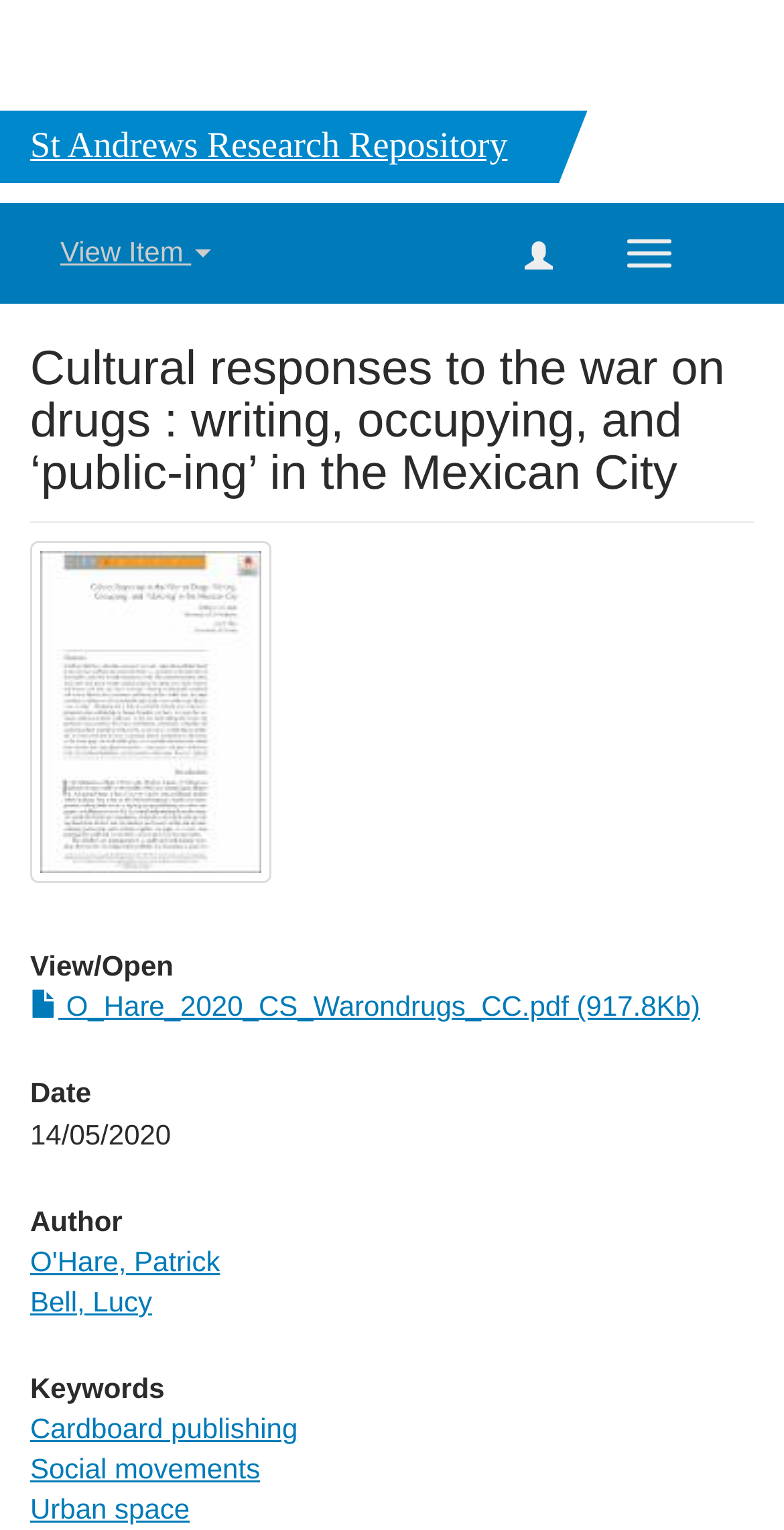Provide a short, one-word or phrase answer to the question below:
What is the file size of the PDF?

917.8Kb